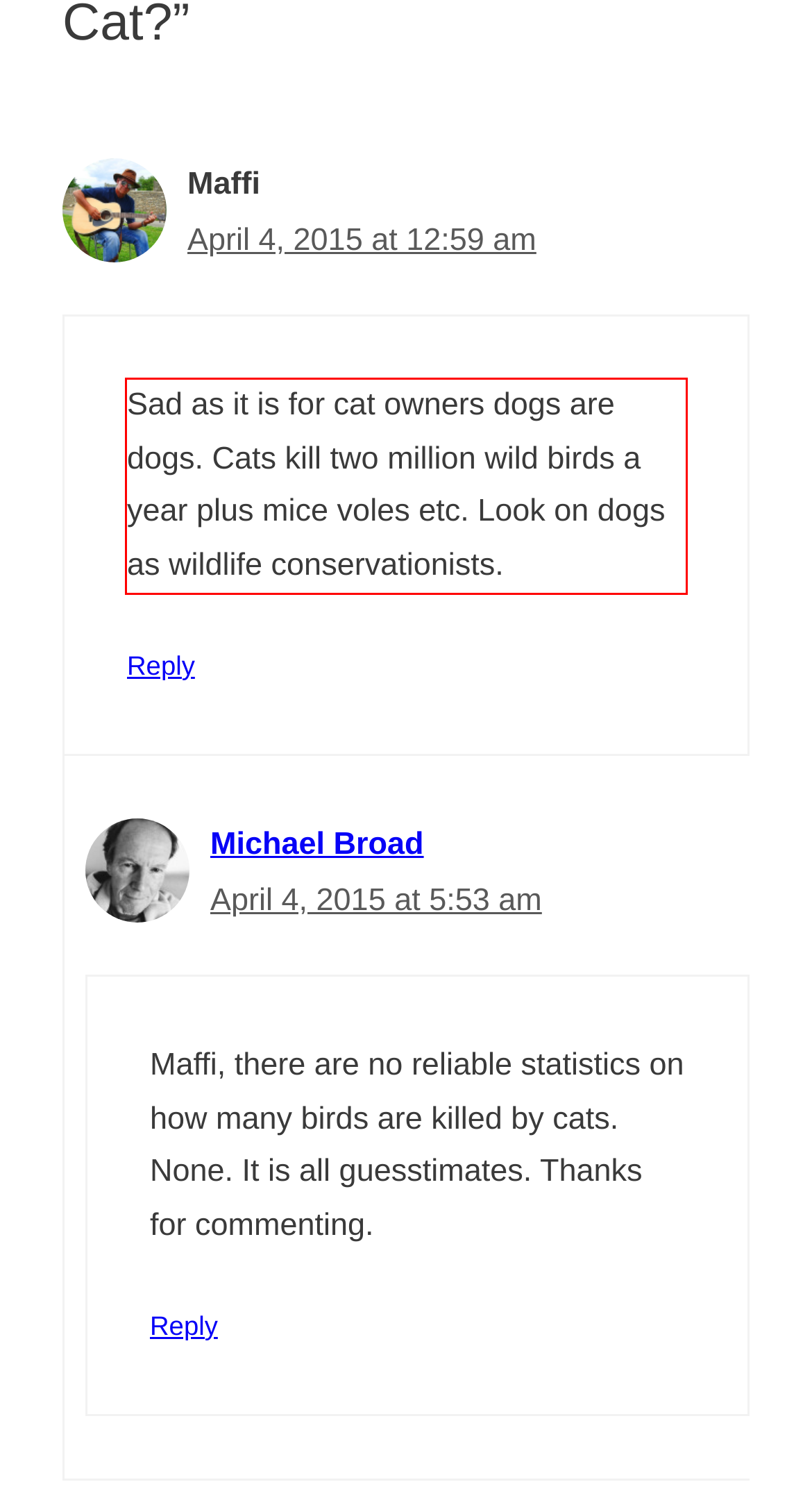You are given a webpage screenshot with a red bounding box around a UI element. Extract and generate the text inside this red bounding box.

Sad as it is for cat owners dogs are dogs. Cats kill two million wild birds a year plus mice voles etc. Look on dogs as wildlife conservationists.